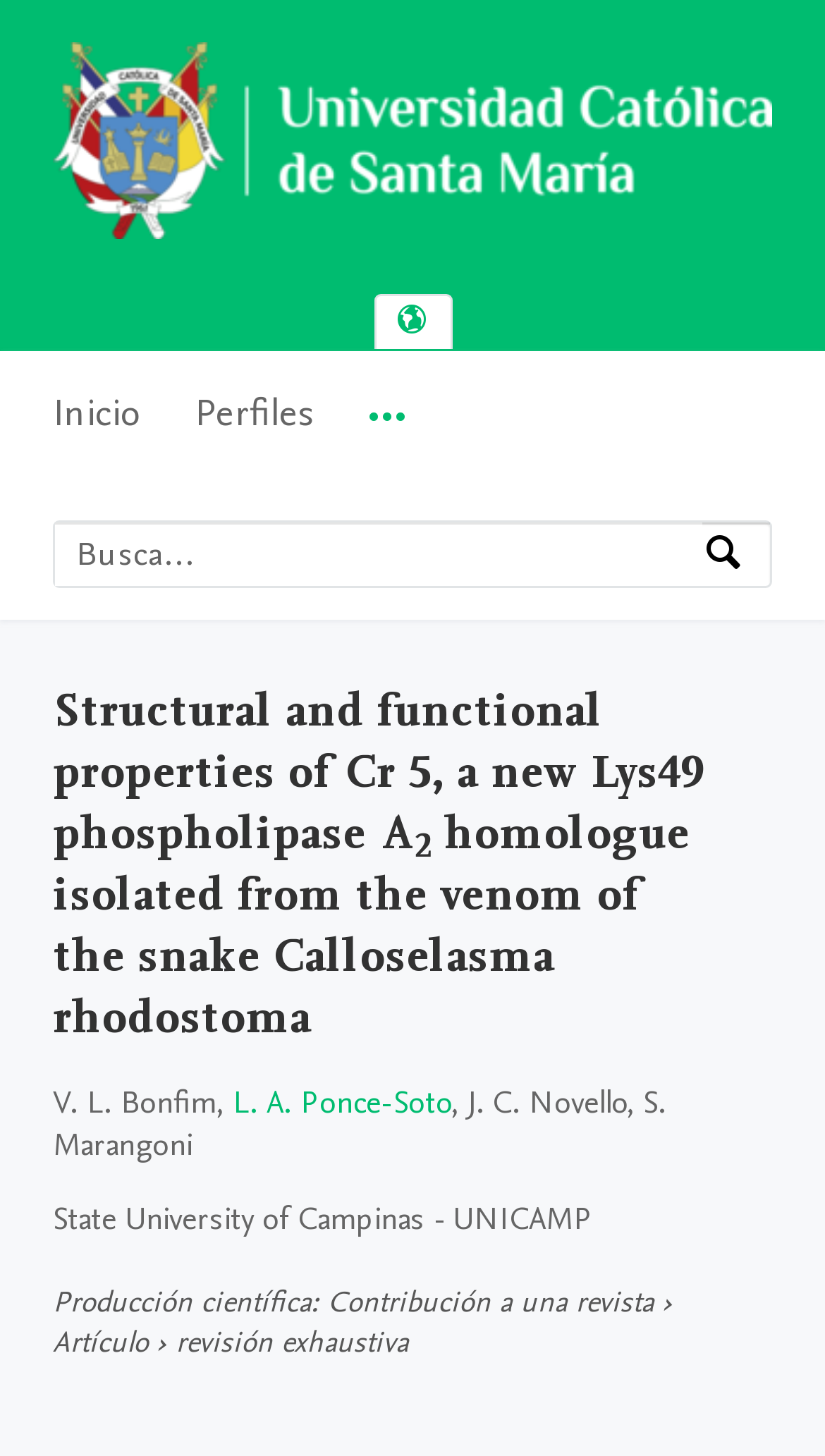Generate a detailed explanation of the webpage's features and information.

The webpage appears to be a scientific article or research paper from the Universidad Católica de Santa María. At the top, there is a logo of the university, accompanied by a link to the university's homepage. Below the logo, there is a navigation menu with options such as "Inicio", "Perfiles", and "More navigation options".

To the right of the navigation menu, there is a language selection button. Below this, there is a search bar with a placeholder text "Buscar por experiencia, nombre o afiliación" and a search button.

The main content of the webpage is a research article titled "Structural and functional properties of Cr 5, a new Lys49 phospholipase A2 homologue isolated from the venom of the snake Calloselasma rhodostoma". The article has a heading with a subscript, followed by a list of authors, including V. L. Bonfim, L. A. Ponce-Soto, J. C. Novello, and S. Marangoni. There is also a link to the State University of Campinas - UNICAMP.

Below the author list, there is a section titled "Producción científica" with a description of the article as a "Contribución a una revista" and a type of "Artículo" with a "revisión exhaustiva".